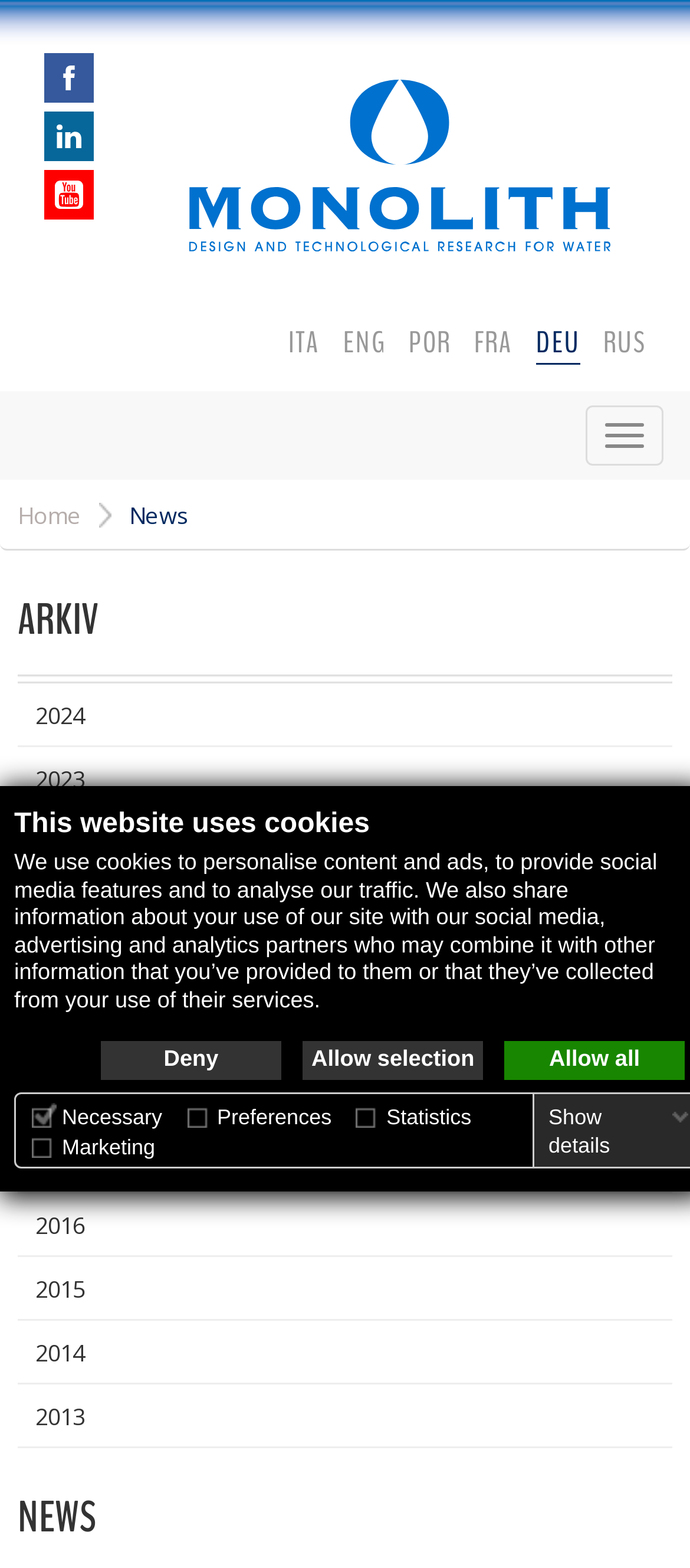Locate the UI element described by parent_node: Preferences and provide its bounding box coordinates. Use the format (top-left x, top-left y, bottom-right x, bottom-right y) with all values as floating point numbers between 0 and 1.

[0.271, 0.706, 0.304, 0.721]